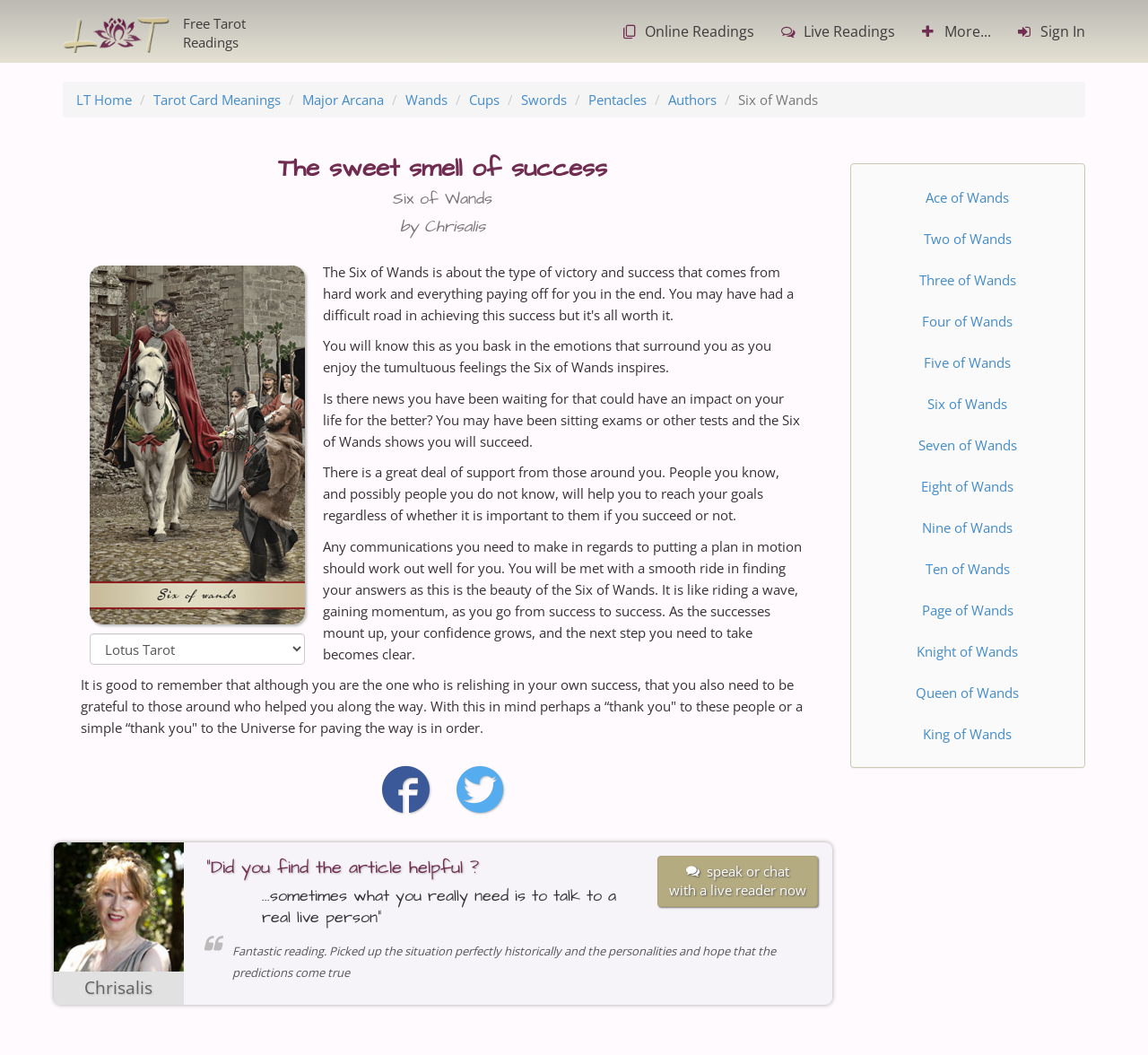Find the bounding box of the web element that fits this description: "Online Readings".

[0.53, 0.0, 0.669, 0.06]